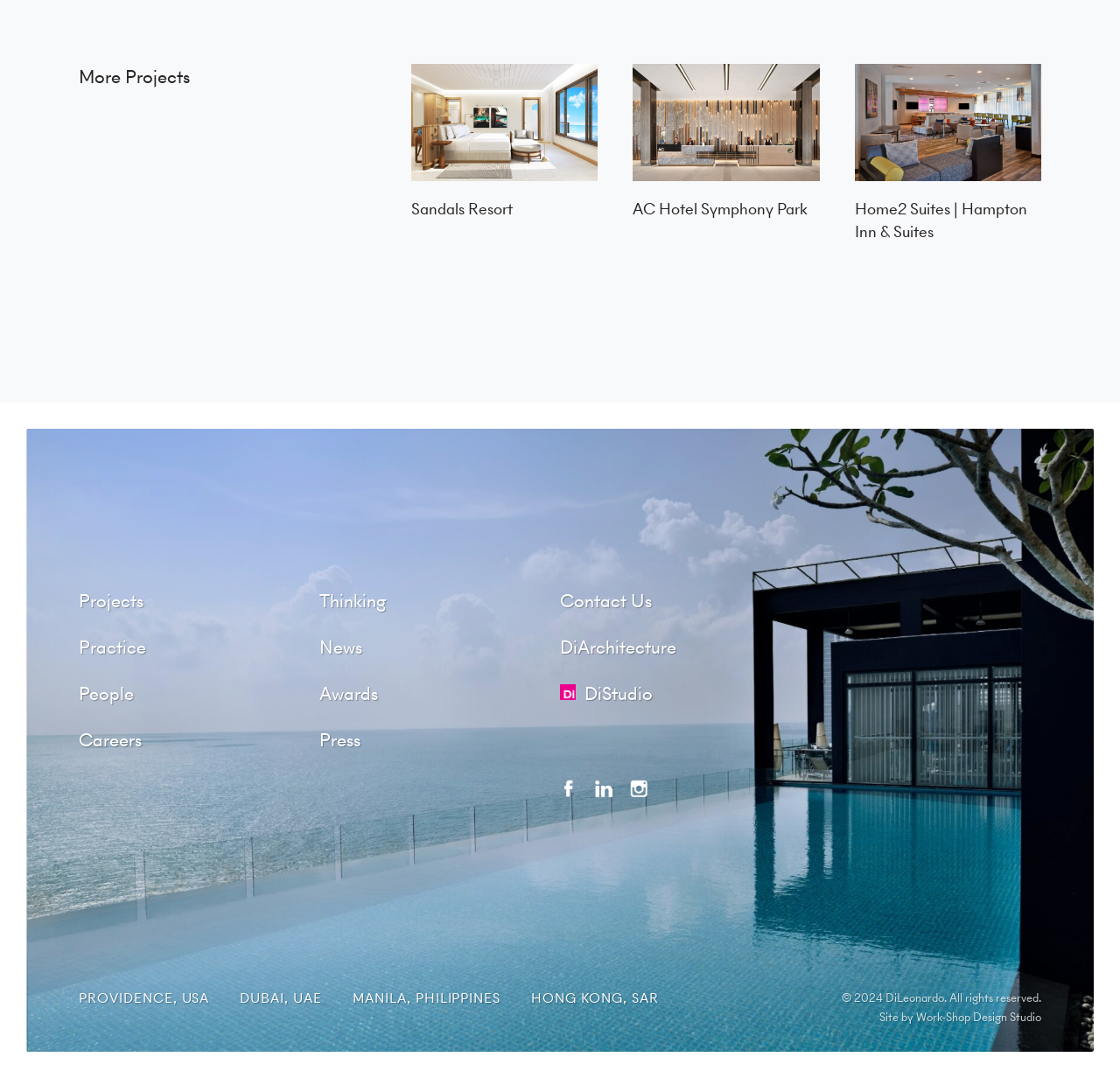What is the title of the first project?
Look at the image and answer the question with a single word or phrase.

Sandals Resort